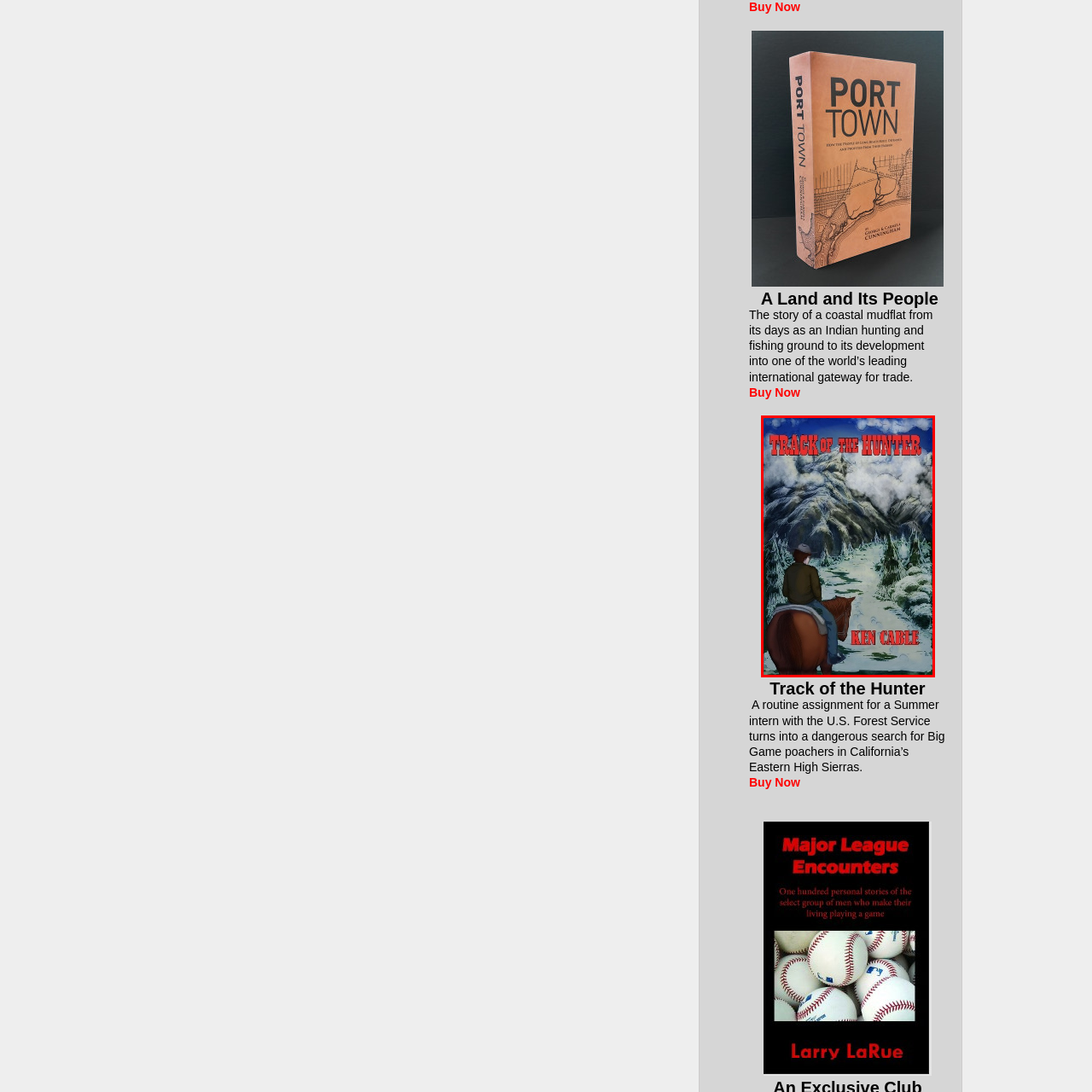What is the color of the title?
Examine the image highlighted by the red bounding box and provide a thorough and detailed answer based on your observations.

The title 'TRACK OF THE HUNTER' is displayed in bold, red lettering at the top of the cover, creating a striking contrast against the cool blue and white hues of the wintery scene.